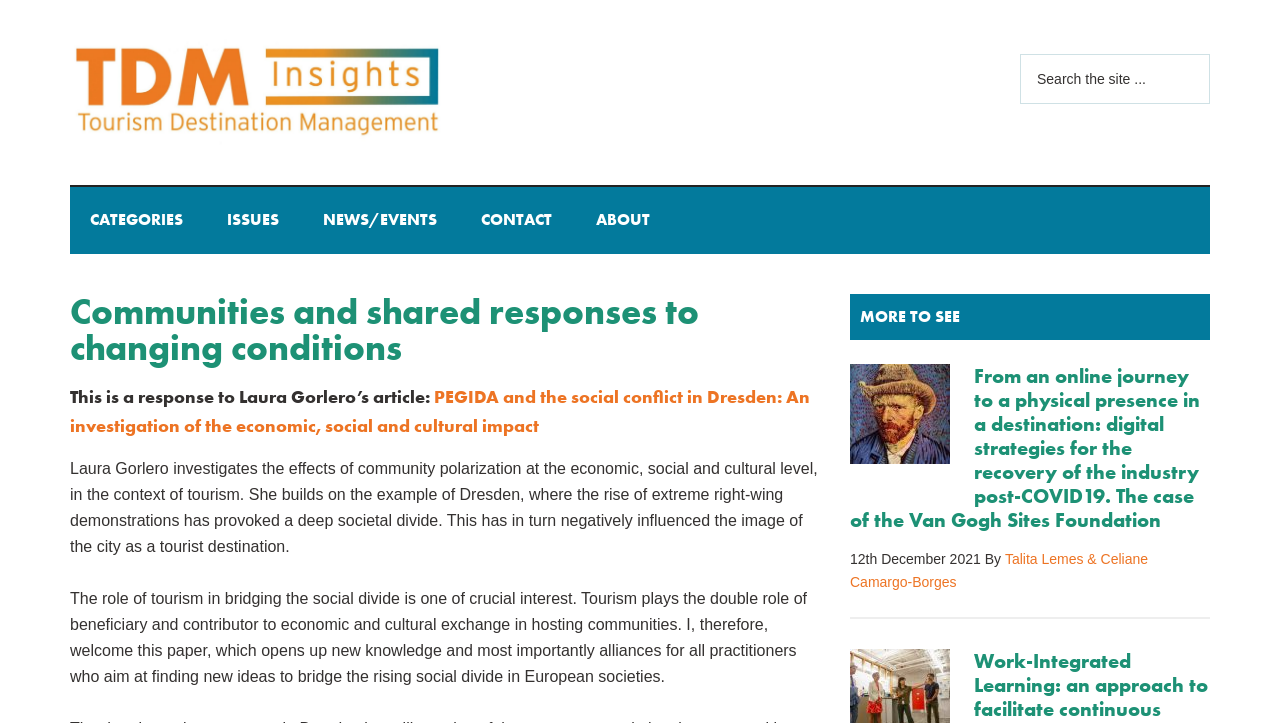Elaborate on the information and visuals displayed on the webpage.

The webpage is about communities and shared responses to changing conditions, with a focus on tourism destination management. At the top left corner, there are four "Skip to" links, allowing users to navigate to main content, secondary menu, primary sidebar, and footer. 

Below these links, there is a logo "TDM Insights" with an image, accompanied by the text "Tourism Destination Management". On the right side of the logo, there is a search bar with a search button and a placeholder text "Search the site...".

The secondary navigation menu is located below the search bar, with five links: "CATEGORIES", "ISSUES", "NEWS/EVENTS", "CONTACT", and "ABOUT". The "ABOUT" link is followed by a header section that contains the title of the webpage and an article title. The article discusses the response to Laura Gorlero's article about PEGIDA and the social conflict in Dresden, with a link to the original article.

Below the article, there is a section of text that discusses the role of tourism in bridging the social divide. The primary sidebar is located on the right side of the page, with a heading "MORE TO SEE" and an article section that contains a heading, a link to an article, a time stamp, and the authors' names. The article is about digital strategies for the recovery of the industry post-COVID19, with a case study of the Van Gogh Sites Foundation.